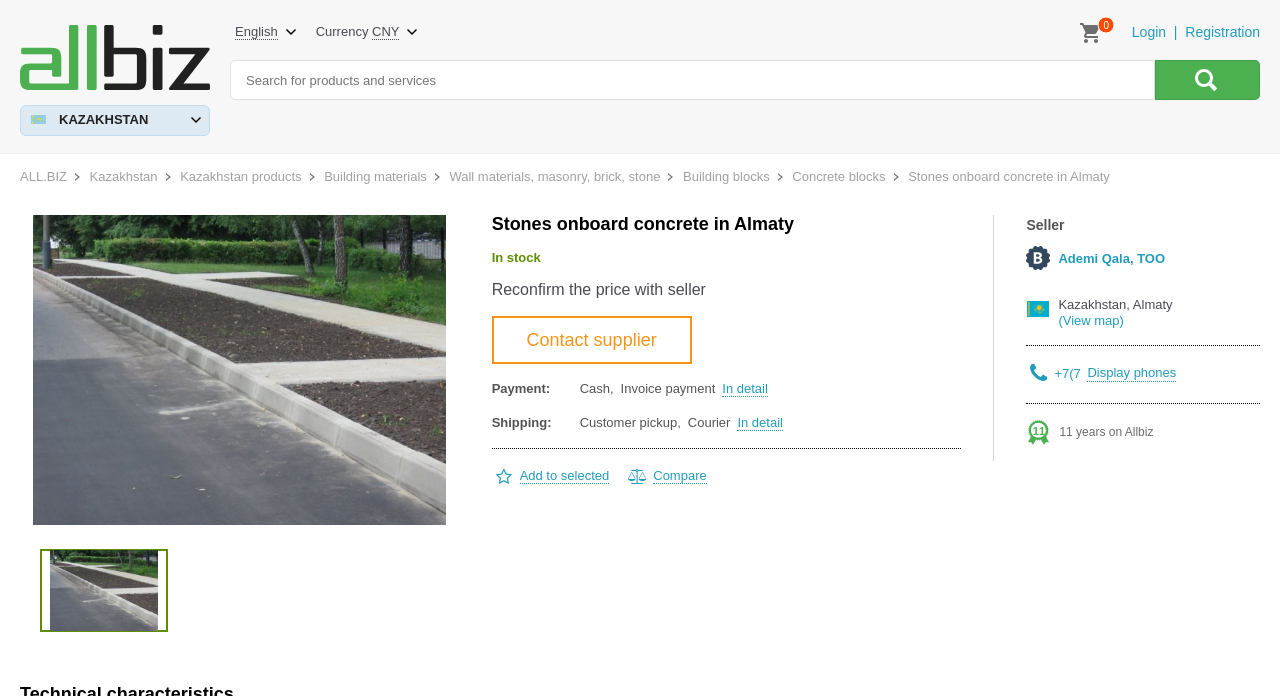What is the language of the webpage?
Please provide a comprehensive answer to the question based on the webpage screenshot.

I determined the language of the webpage by looking at the button labeled 'English' in the top navigation bar, which suggests that the webpage is currently displayed in English.